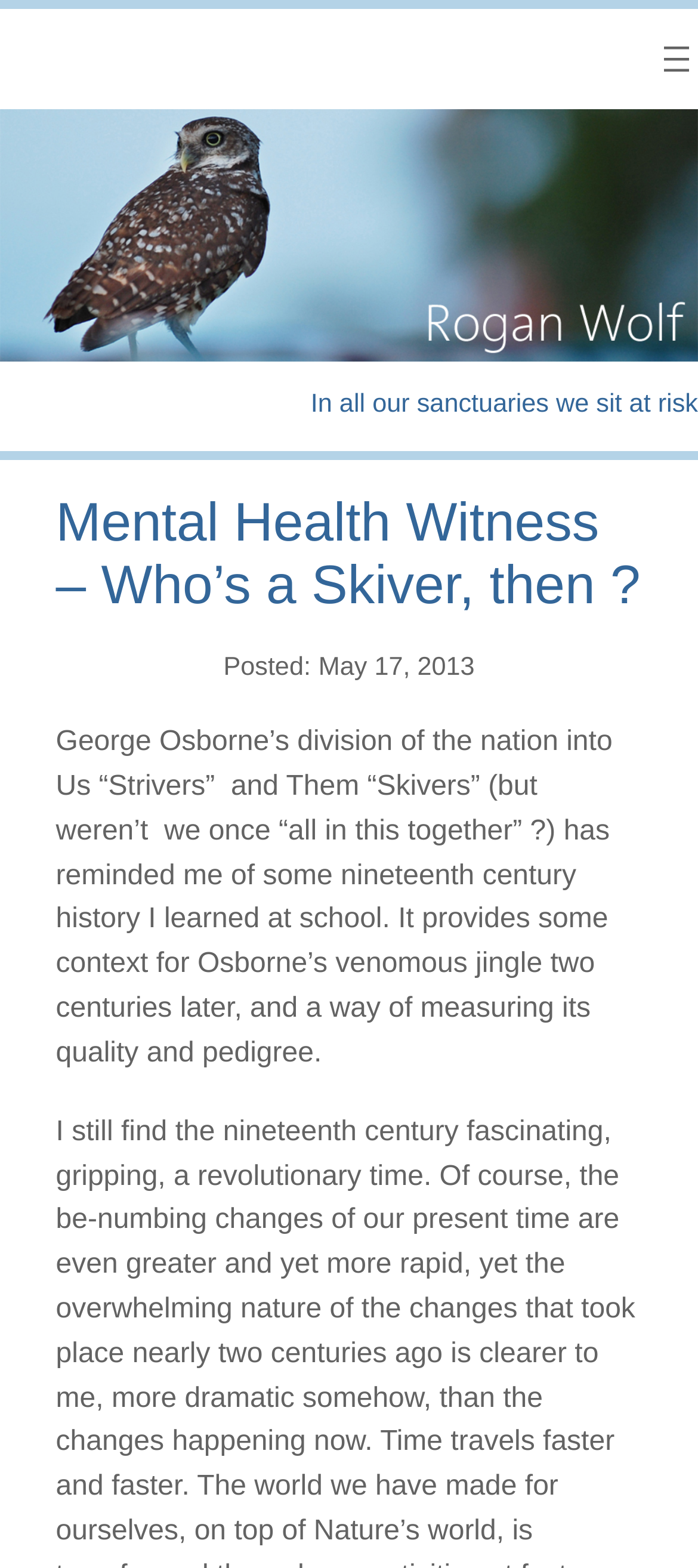Elaborate on the different components and information displayed on the webpage.

The webpage is about a blog post titled "Mental Health Witness – Who’s a Skiver, then?" by Rogan Wolf, a poet and social worker. At the top of the page, there is a navigation menu labeled "Main" with a button to open a menu on the right side. The button is accompanied by an image.

Below the navigation menu, there is a figure that spans the entire width of the page. Within the figure, there is a link near the bottom.

The main content of the page starts with a heading that reads "In all our sanctuaries we sit at risk". This is followed by another heading that displays the title of the blog post. Below the title, there is a section that indicates the post date, with a "Posted:" label and a time element that shows the date "May 17, 2013" as a link.

The main article begins with a paragraph of text that discusses George Osborne's division of the nation into "Strivers" and "Skivers" and its historical context. The text is quite lengthy and takes up most of the page.